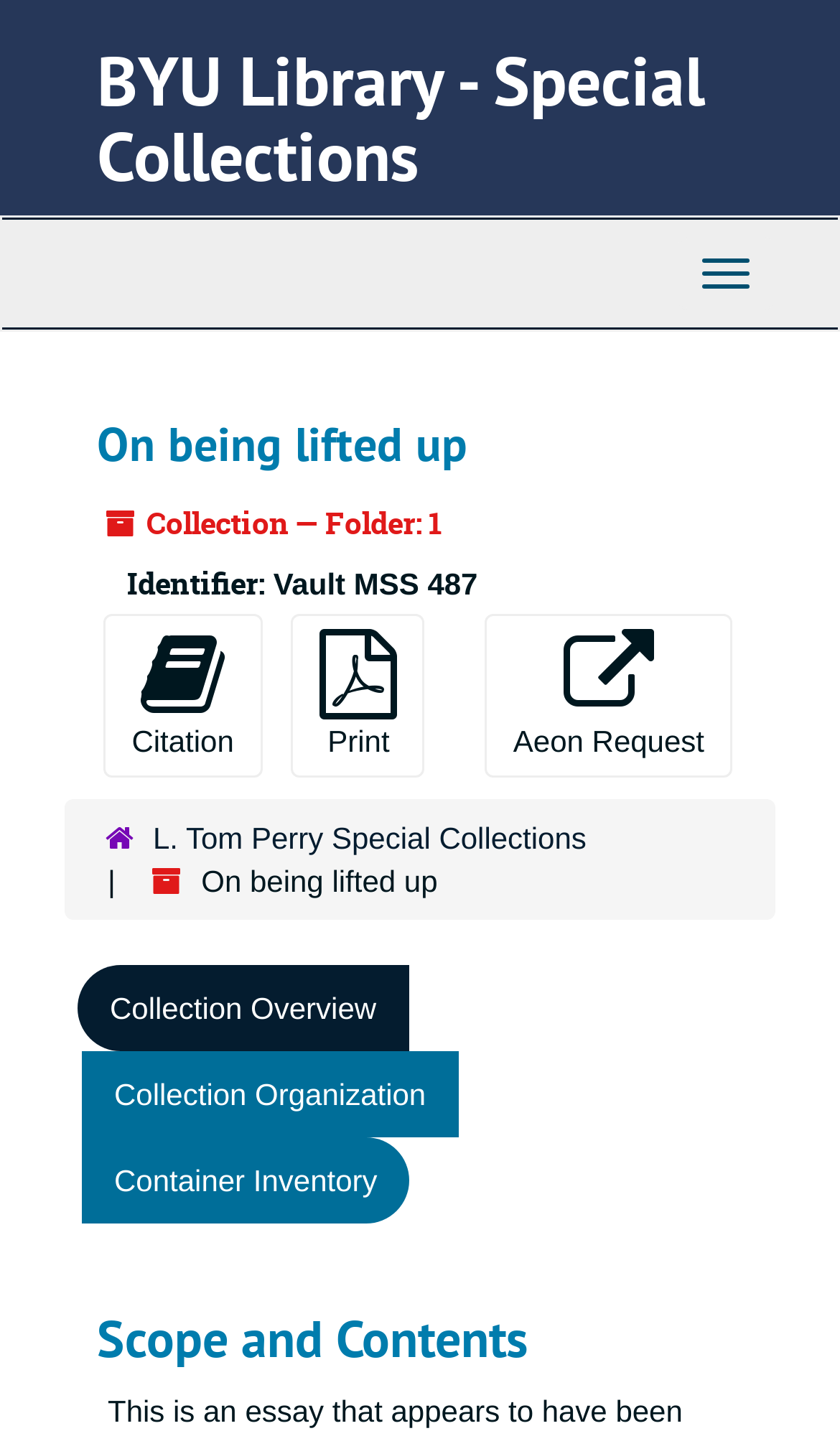What is the name of the library?
Your answer should be a single word or phrase derived from the screenshot.

BYU Library